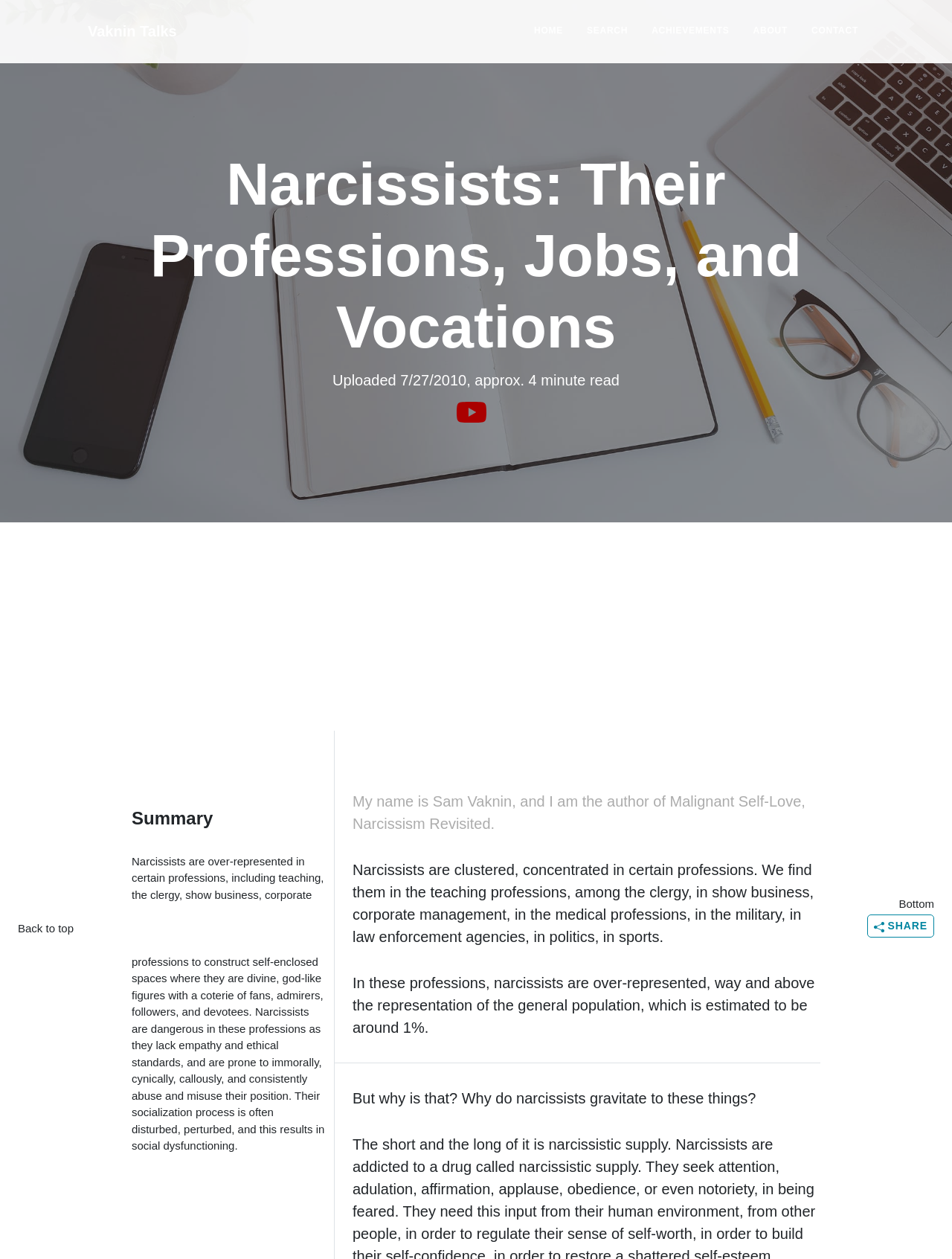Provide a short answer to the following question with just one word or phrase: What is the name of the book written by the author?

Malignant Self-Love, Narcissism Revisited